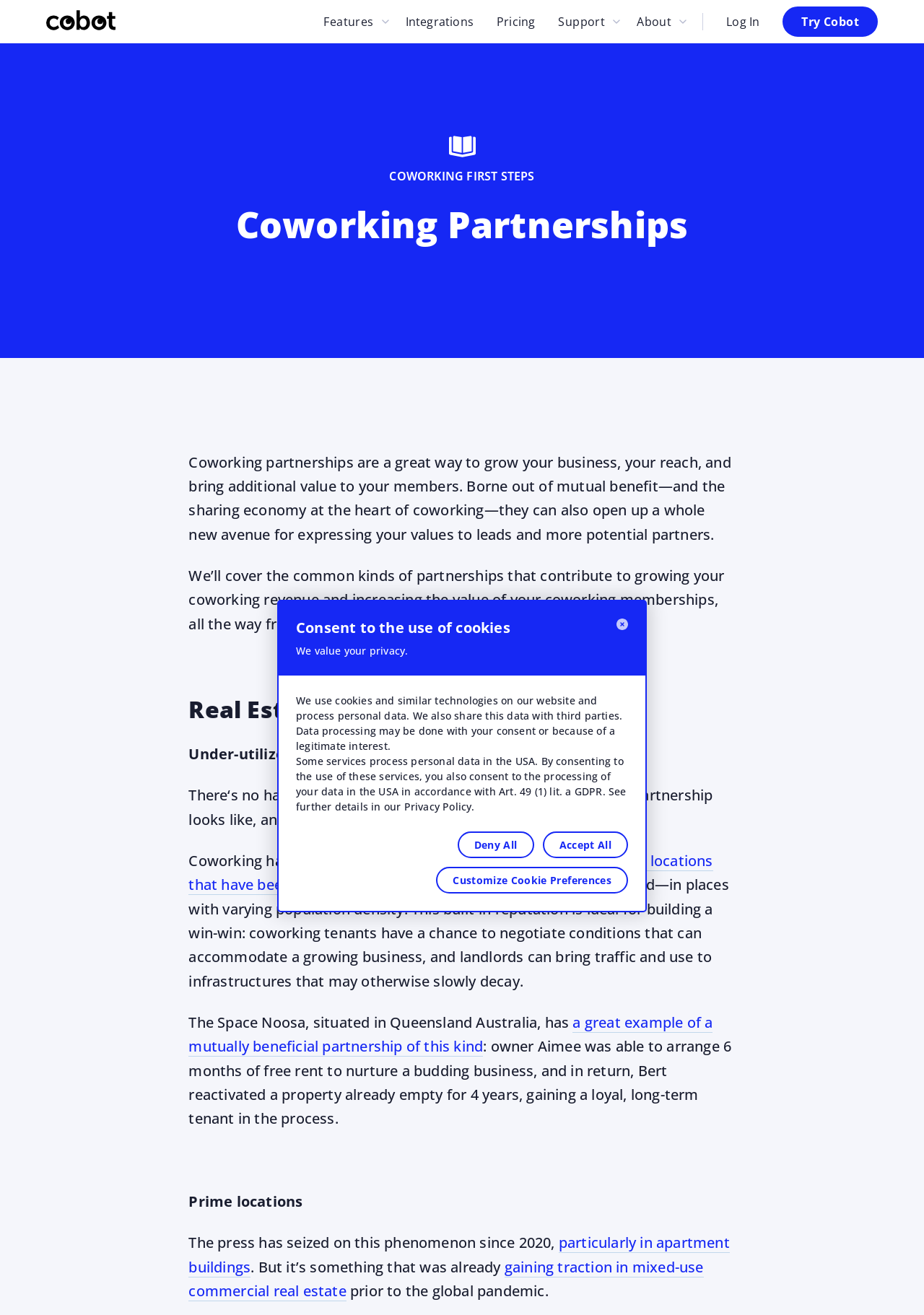What is an example of a successful coworking real estate partnership?
Please answer the question as detailed as possible.

The webpage mentions The Space Noosa, situated in Queensland Australia, as a great example of a mutually beneficial partnership, where the owner Aimee was able to arrange 6 months of free rent to nurture a budding business, and in return, Bert reactivated a property already empty for 4 years, gaining a loyal, long-term tenant in the process.